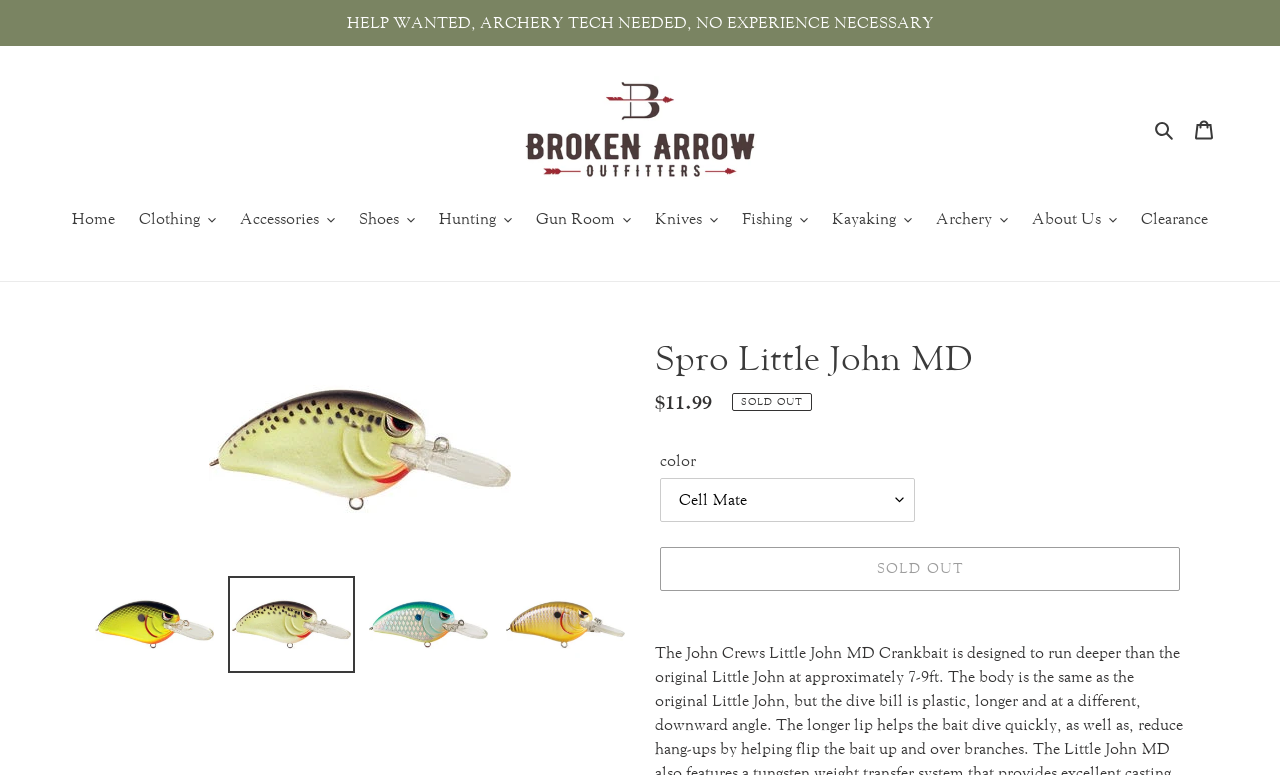Please answer the following question using a single word or phrase: 
How many images are there on the product page?

5